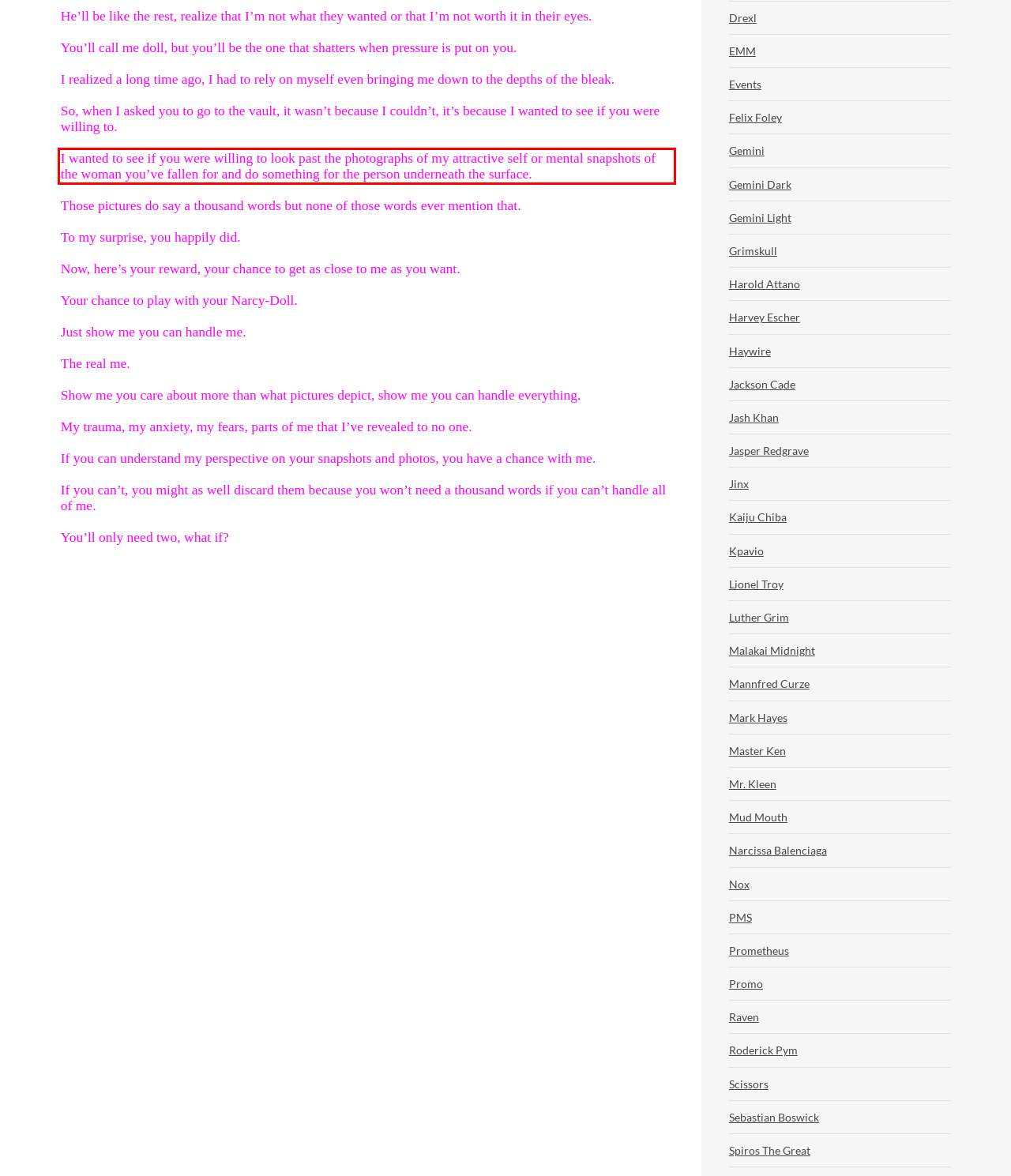There is a UI element on the webpage screenshot marked by a red bounding box. Extract and generate the text content from within this red box.

I wanted to see if you were willing to look past the photographs of my attractive self or mental snapshots of the woman you’ve fallen for and do something for the person underneath the surface.